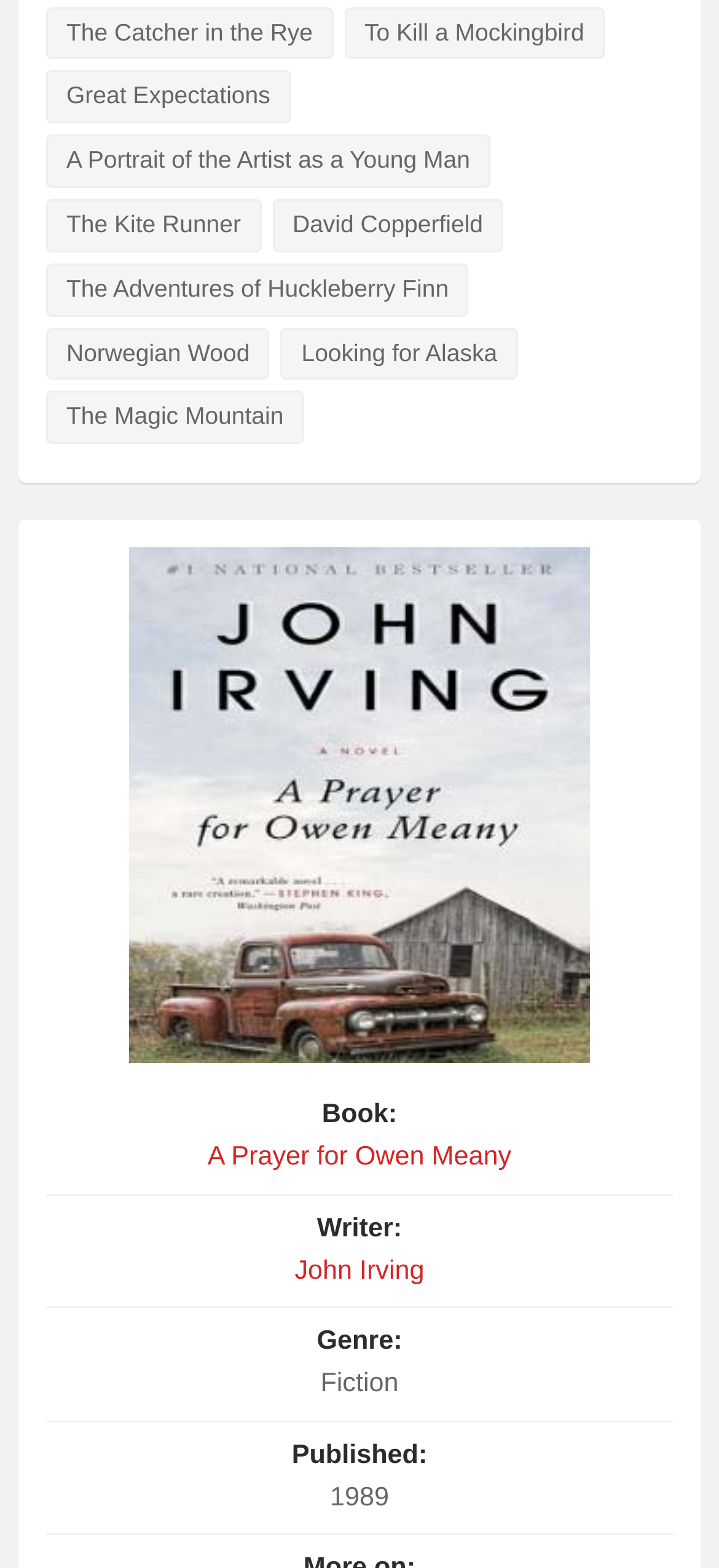Specify the bounding box coordinates of the element's area that should be clicked to execute the given instruction: "Go to the Education Community page". The coordinates should be four float numbers between 0 and 1, i.e., [left, top, right, bottom].

None